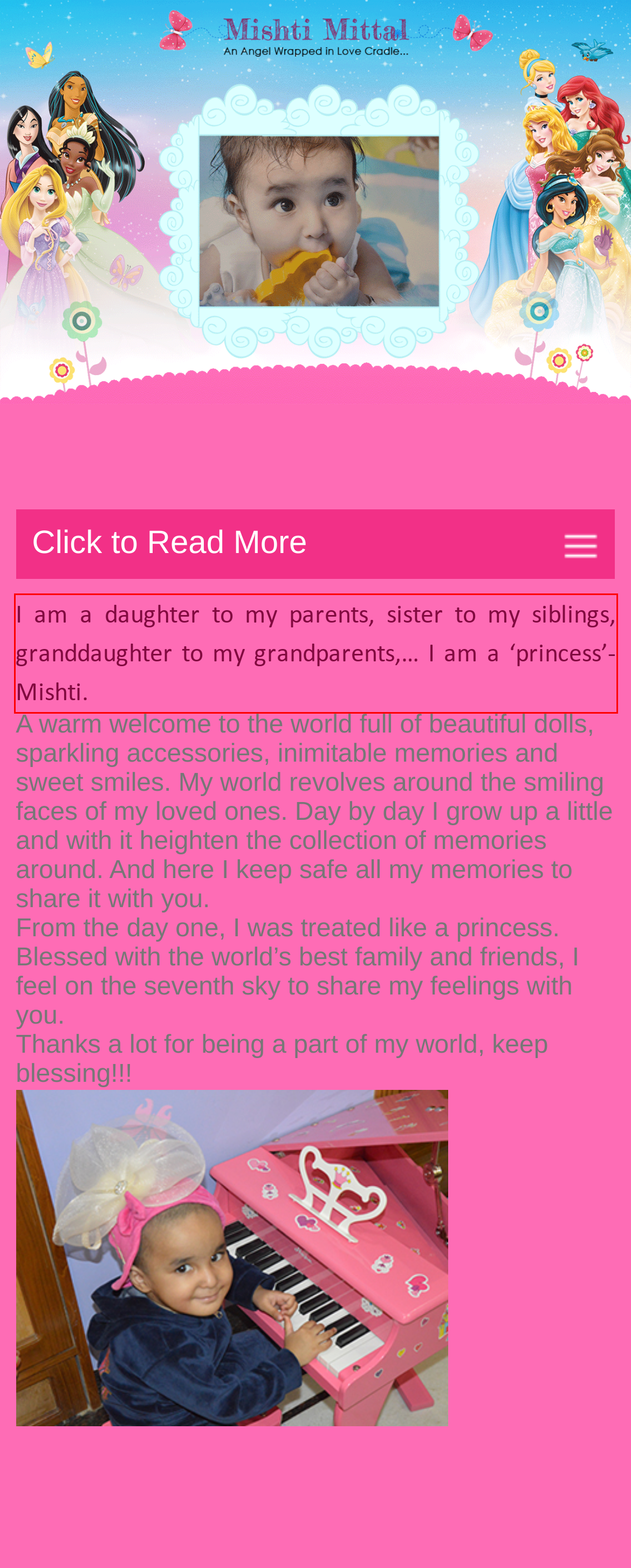Inspect the webpage screenshot that has a red bounding box and use OCR technology to read and display the text inside the red bounding box.

I am a daughter to my parents, sister to my siblings, granddaughter to my grandparents,… I am a ‘princess’- Mishti.